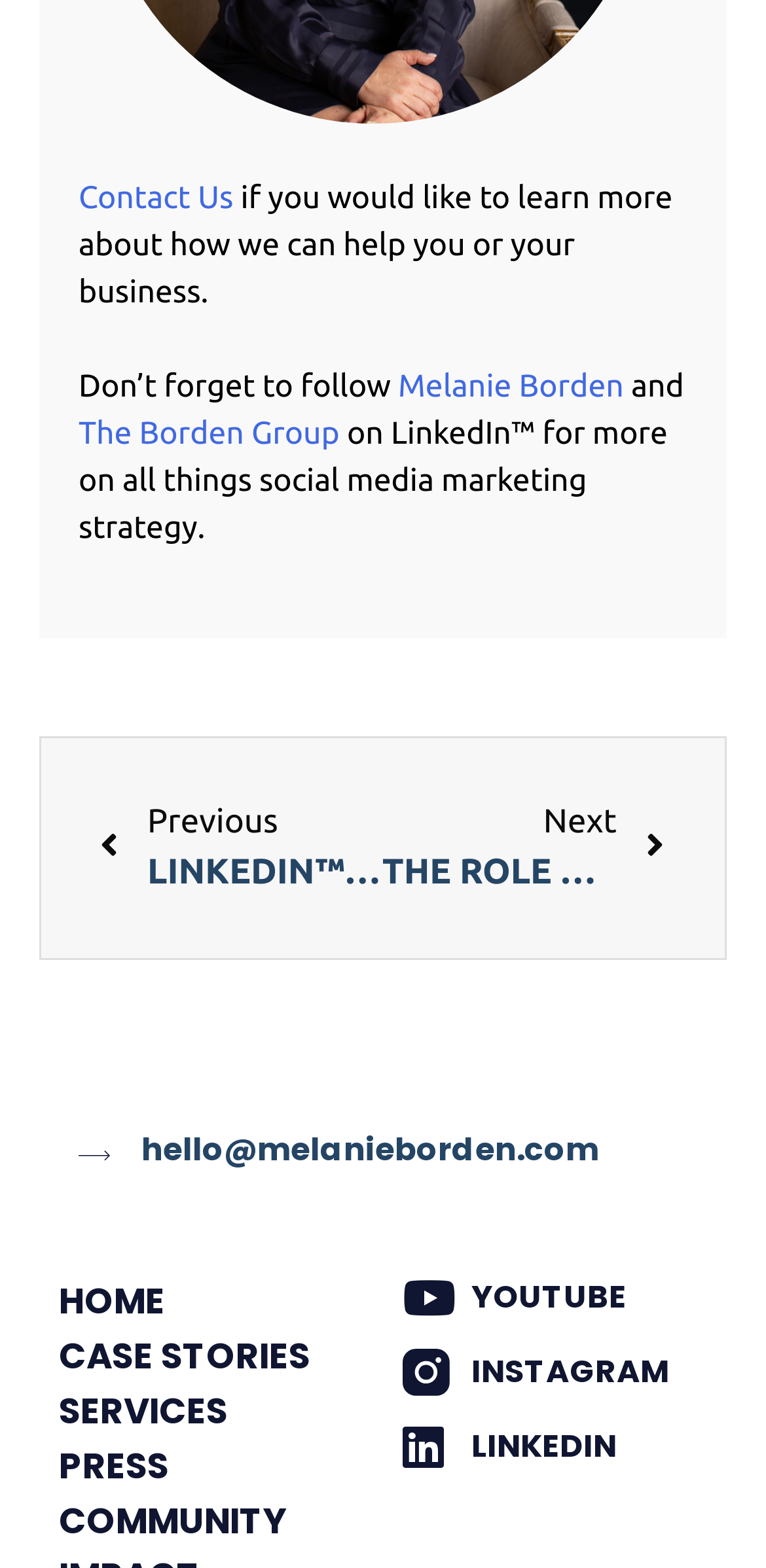Locate the bounding box coordinates of the region to be clicked to comply with the following instruction: "Visit the YouTube channel". The coordinates must be four float numbers between 0 and 1, in the form [left, top, right, bottom].

[0.526, 0.813, 0.974, 0.843]